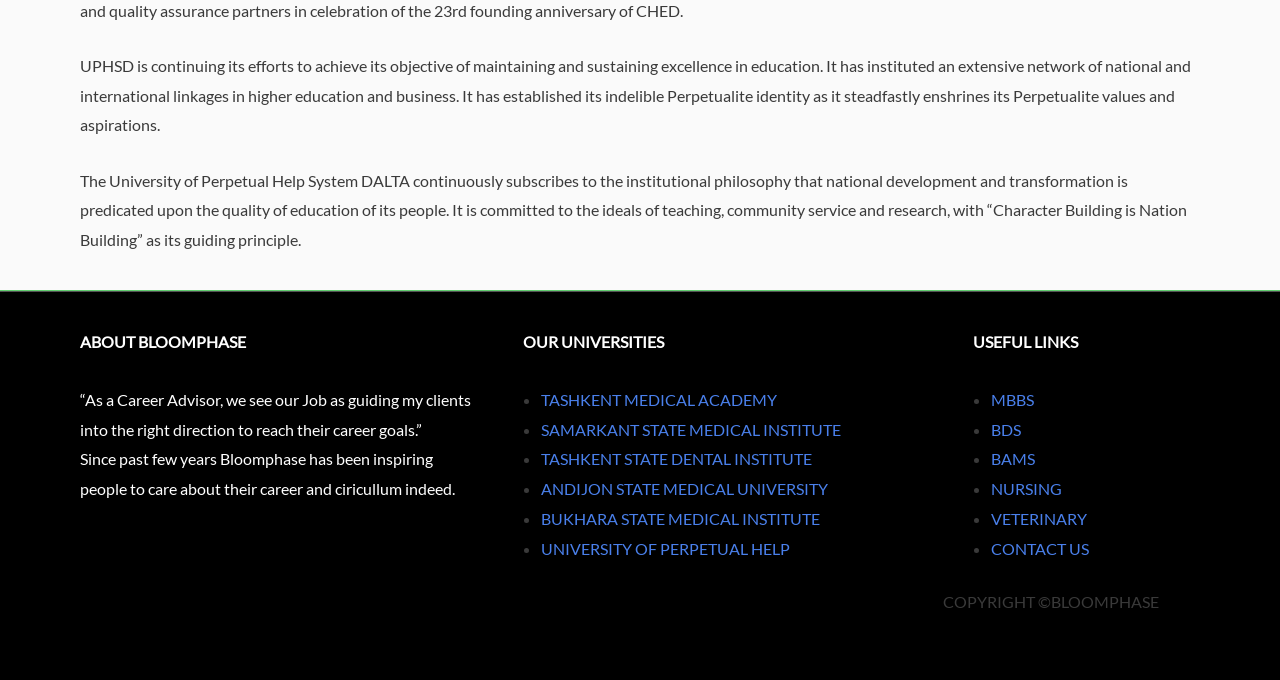What is the guiding principle of the University of Perpetual Help System DALTA?
Using the image, respond with a single word or phrase.

Character Building is Nation Building